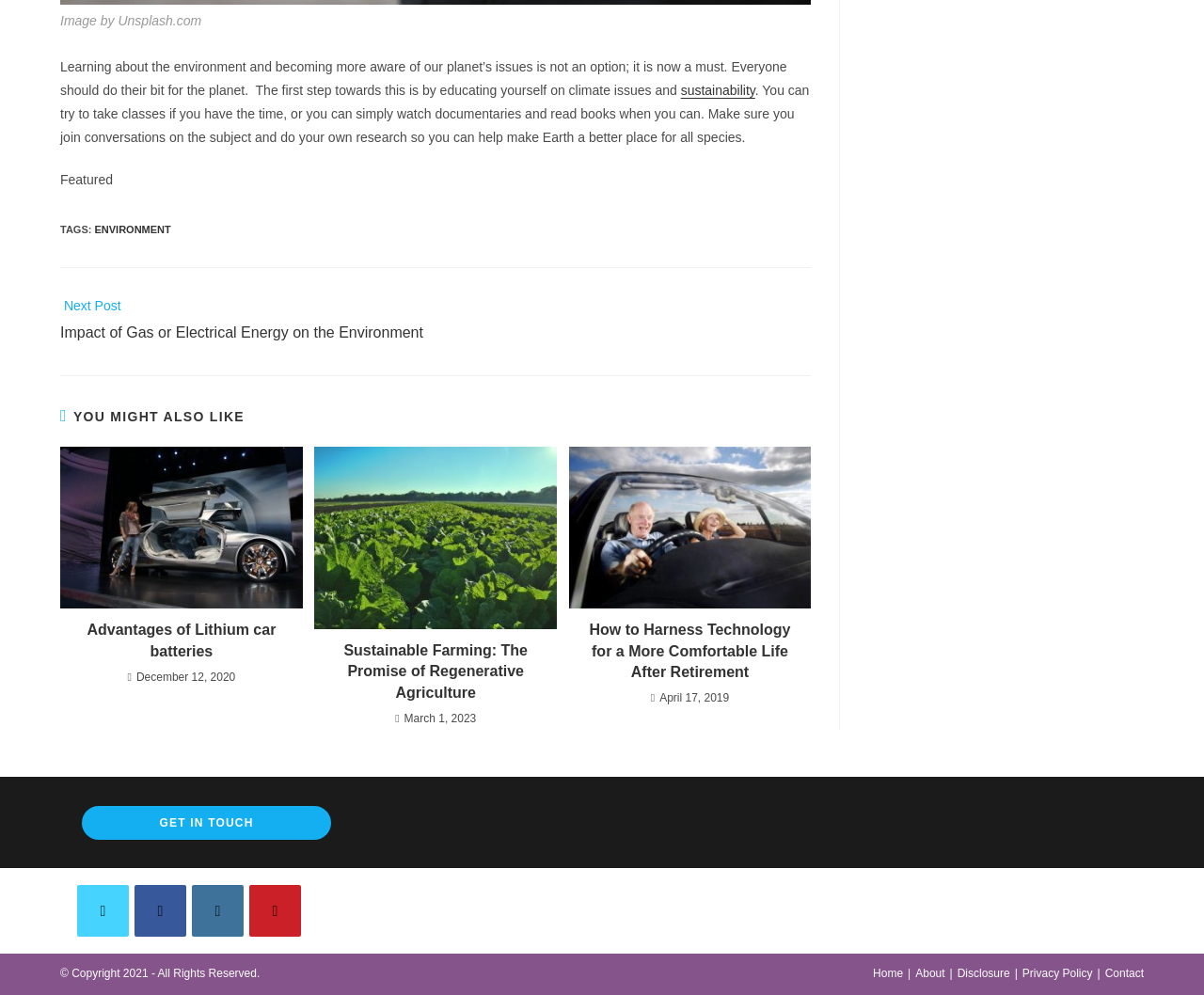What is the copyright year of this webpage?
Analyze the screenshot and provide a detailed answer to the question.

At the very bottom of the webpage, I can see a copyright notice that states '© Copyright 2021 - All Rights Reserved.' This indicates that the webpage's content is copyrighted and the year of copyright is 2021.